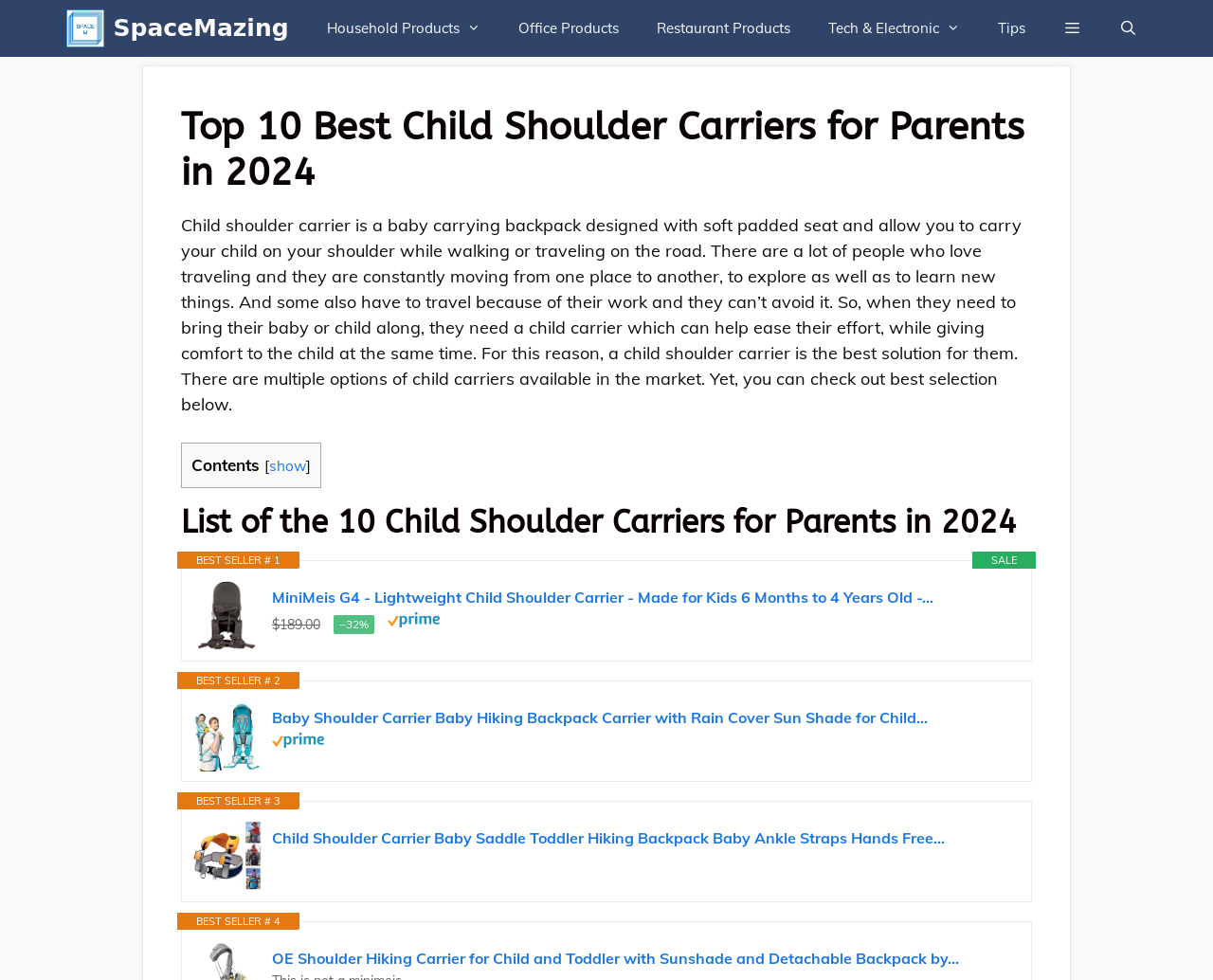Reply to the question with a single word or phrase:
How many child shoulder carriers are listed on this webpage?

10